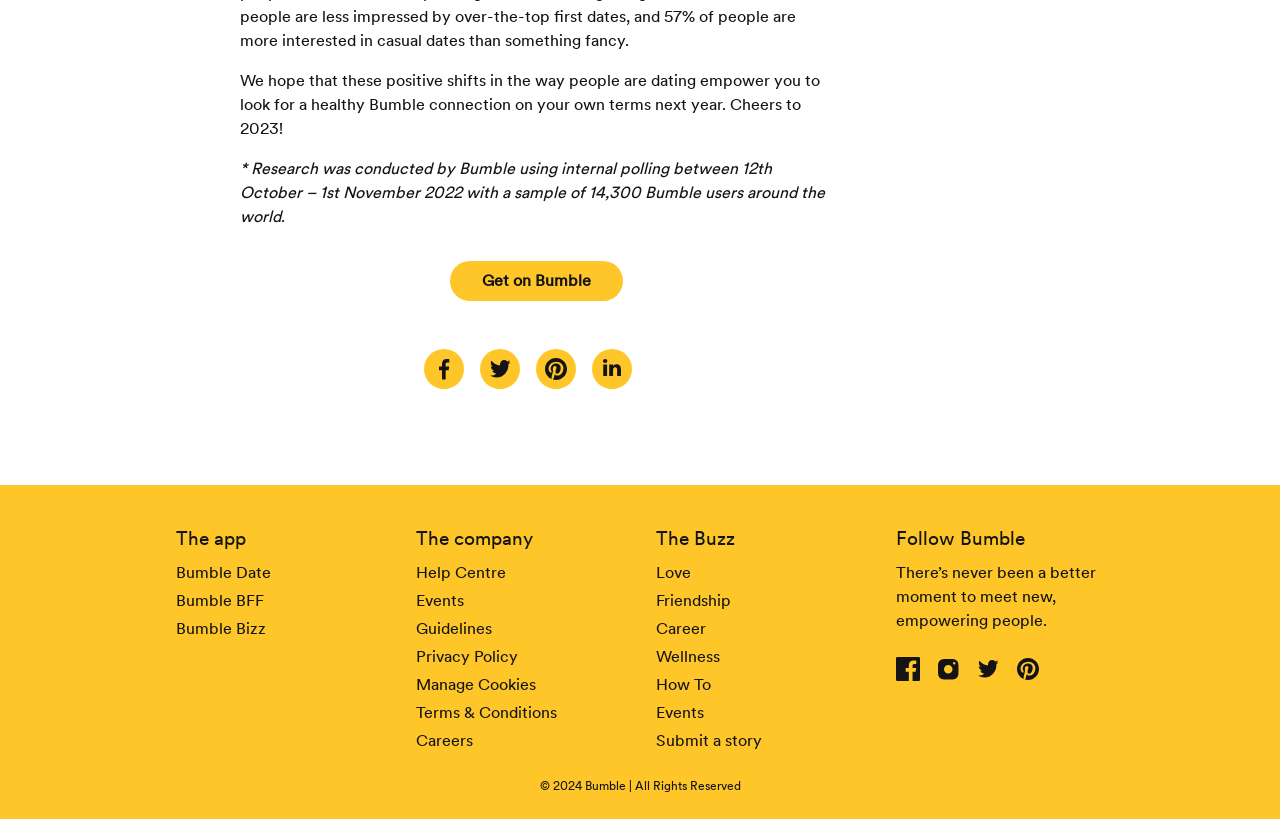Identify the coordinates of the bounding box for the element that must be clicked to accomplish the instruction: "Get on Bumble".

[0.351, 0.318, 0.486, 0.367]